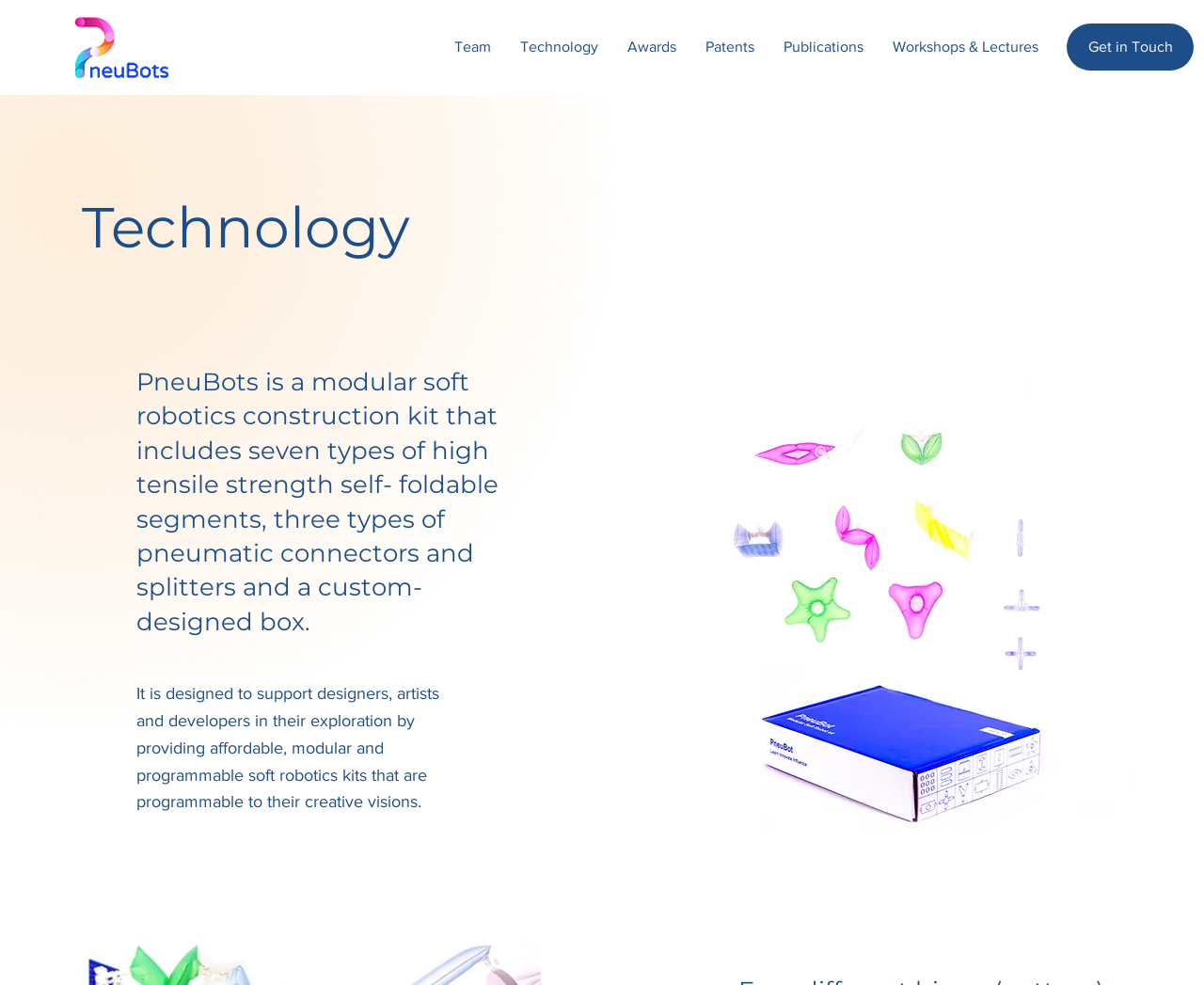What is the file name of the image below the text?
Based on the screenshot, answer the question with a single word or phrase.

Figure1 (7in)x3 copy.jpg